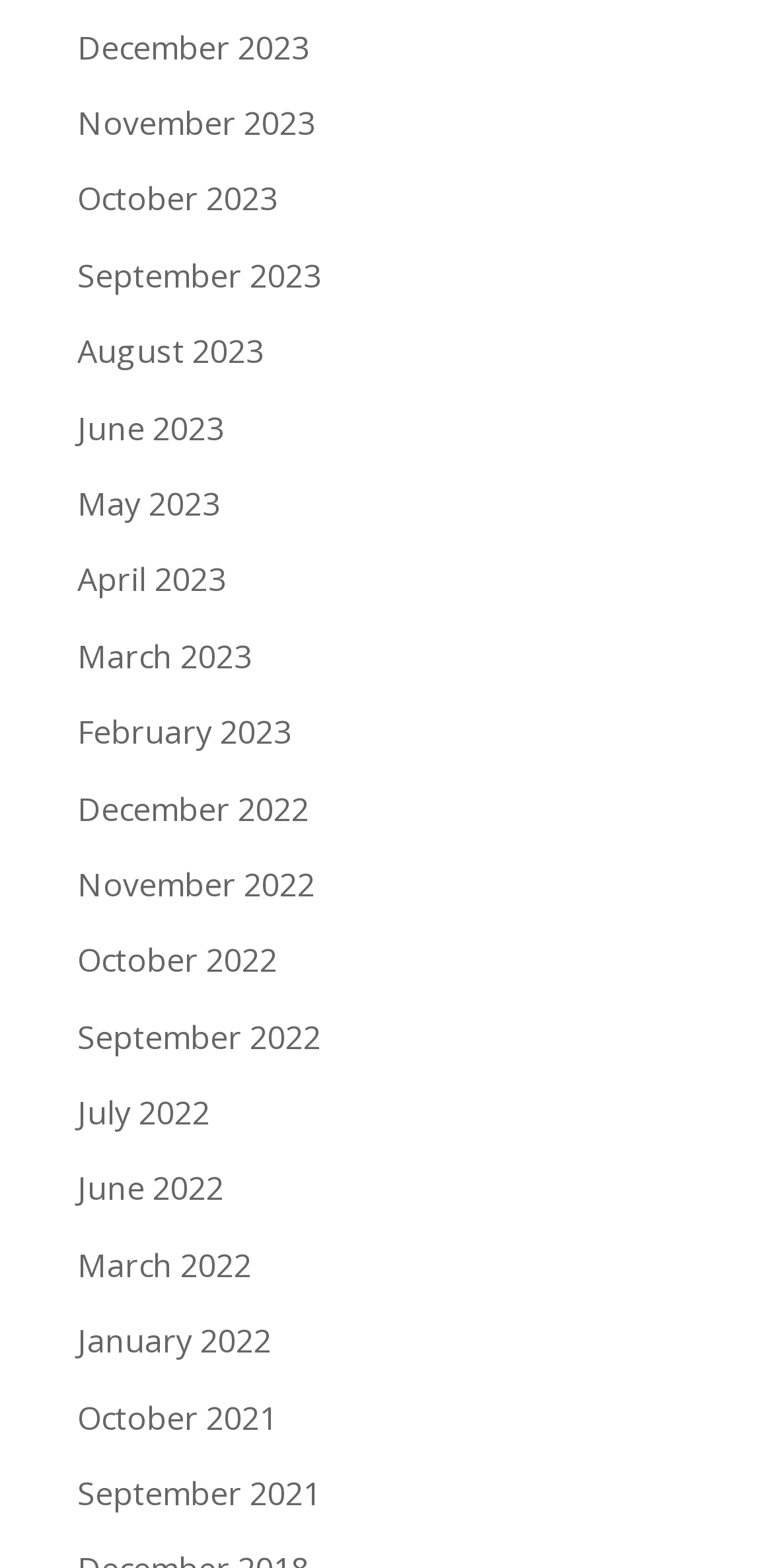Kindly determine the bounding box coordinates of the area that needs to be clicked to fulfill this instruction: "Browse October 2021".

[0.1, 0.89, 0.359, 0.918]